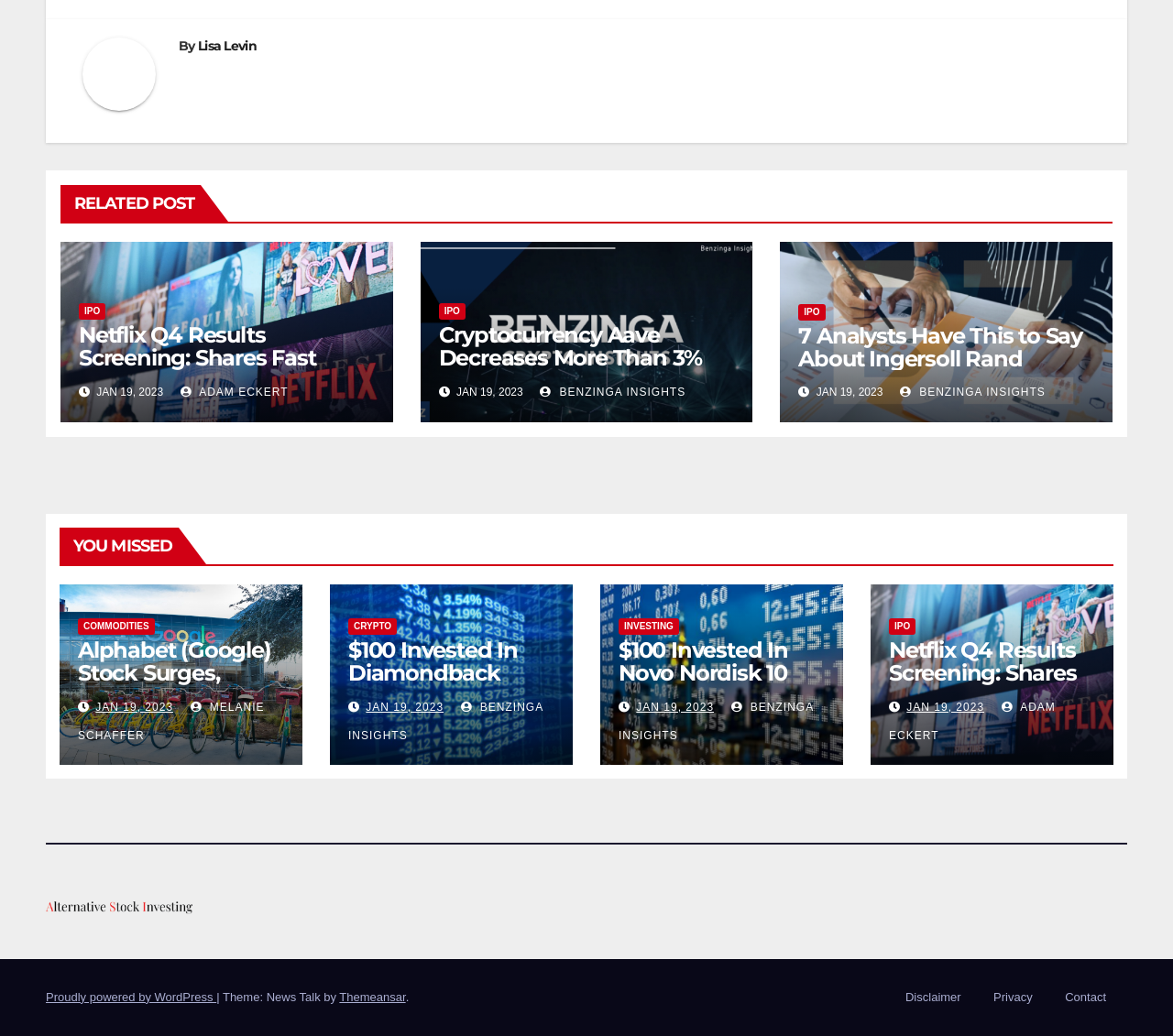Show the bounding box coordinates of the region that should be clicked to follow the instruction: "Click on the 'Netflix Q4 Results Screening: Shares Fast Forward On Revenue Beat, Subscriber Jump, Strong Forecast' article."

[0.067, 0.312, 0.319, 0.357]